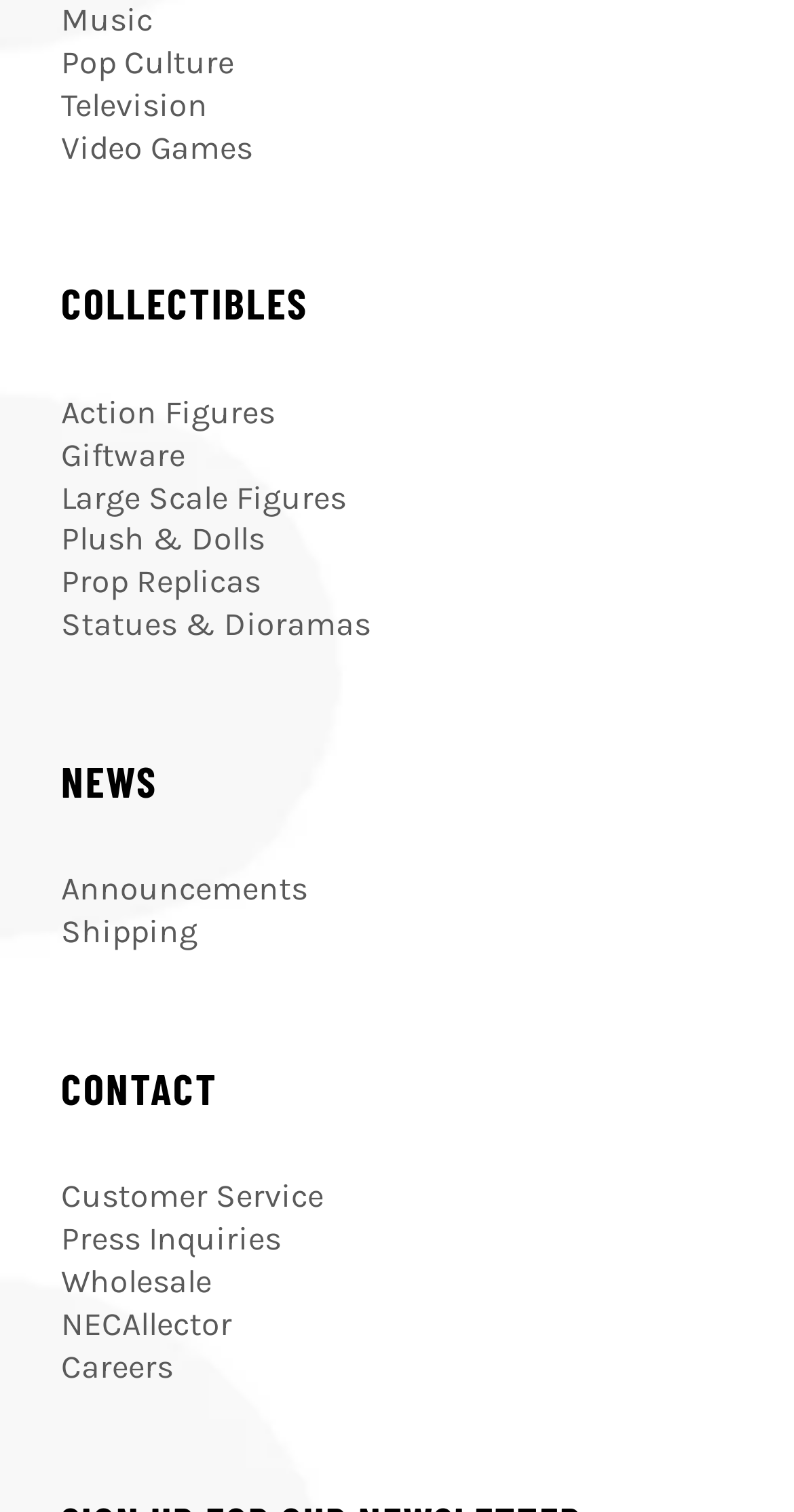Determine the bounding box coordinates for the HTML element mentioned in the following description: "Prop Replicas". The coordinates should be a list of four floats ranging from 0 to 1, represented as [left, top, right, bottom].

[0.077, 0.372, 0.328, 0.397]